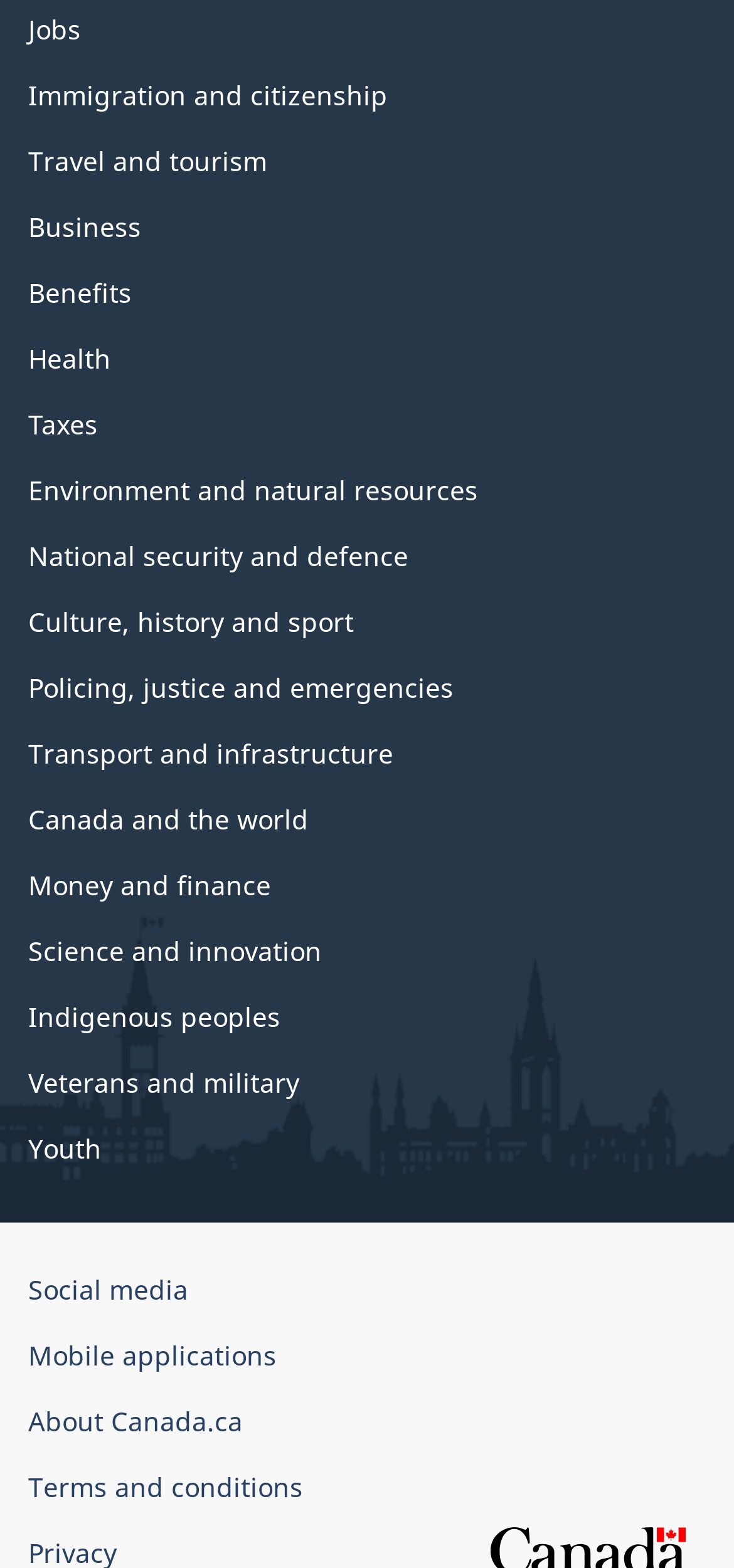Identify the bounding box coordinates of the element that should be clicked to fulfill this task: "Visit Social media". The coordinates should be provided as four float numbers between 0 and 1, i.e., [left, top, right, bottom].

[0.038, 0.811, 0.256, 0.834]